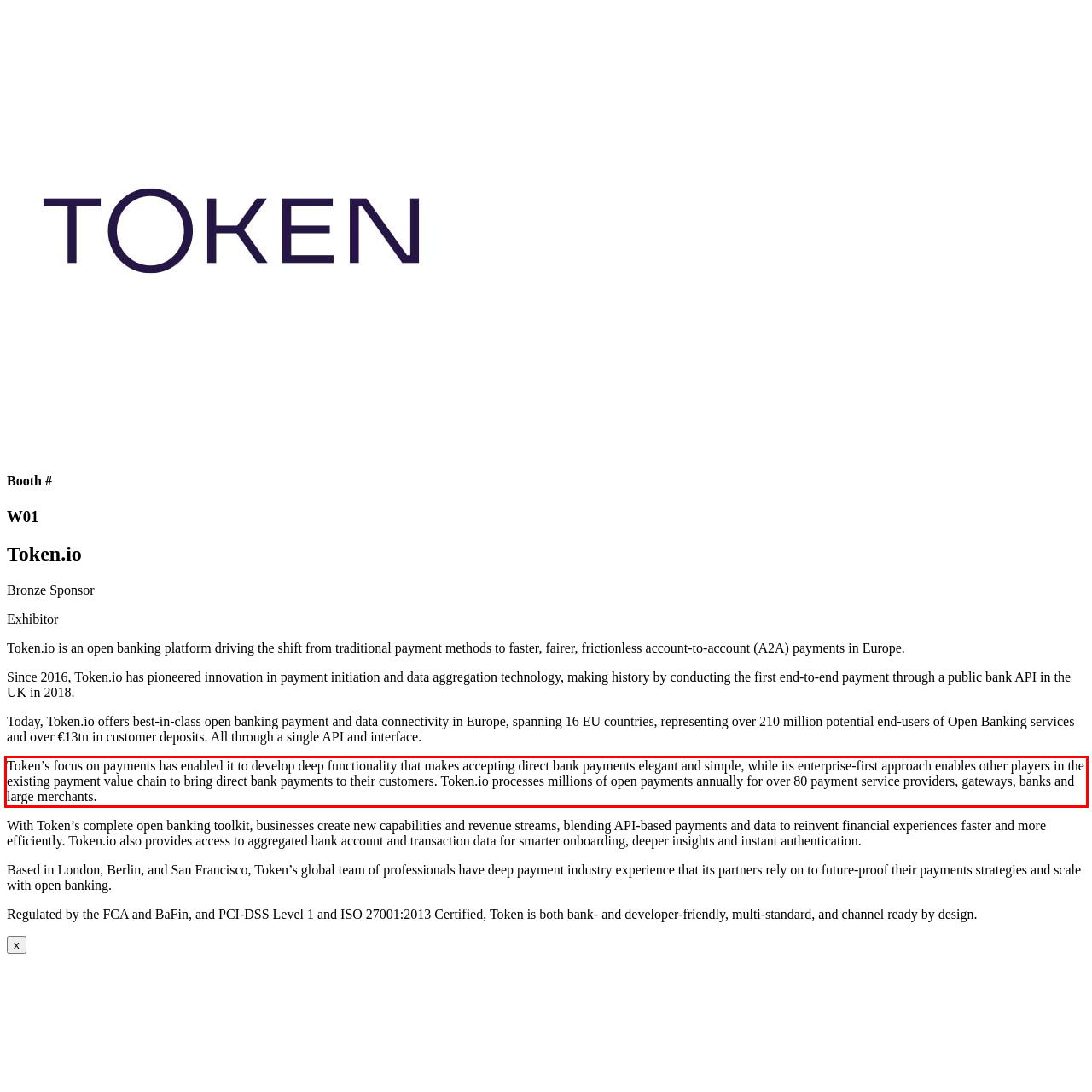Inspect the webpage screenshot that has a red bounding box and use OCR technology to read and display the text inside the red bounding box.

Token’s focus on payments has enabled it to develop deep functionality that makes accepting direct bank payments elegant and simple, while its enterprise-first approach enables other players in the existing payment value chain to bring direct bank payments to their customers. Token.io processes millions of open payments annually for over 80 payment service providers, gateways, banks and large merchants.